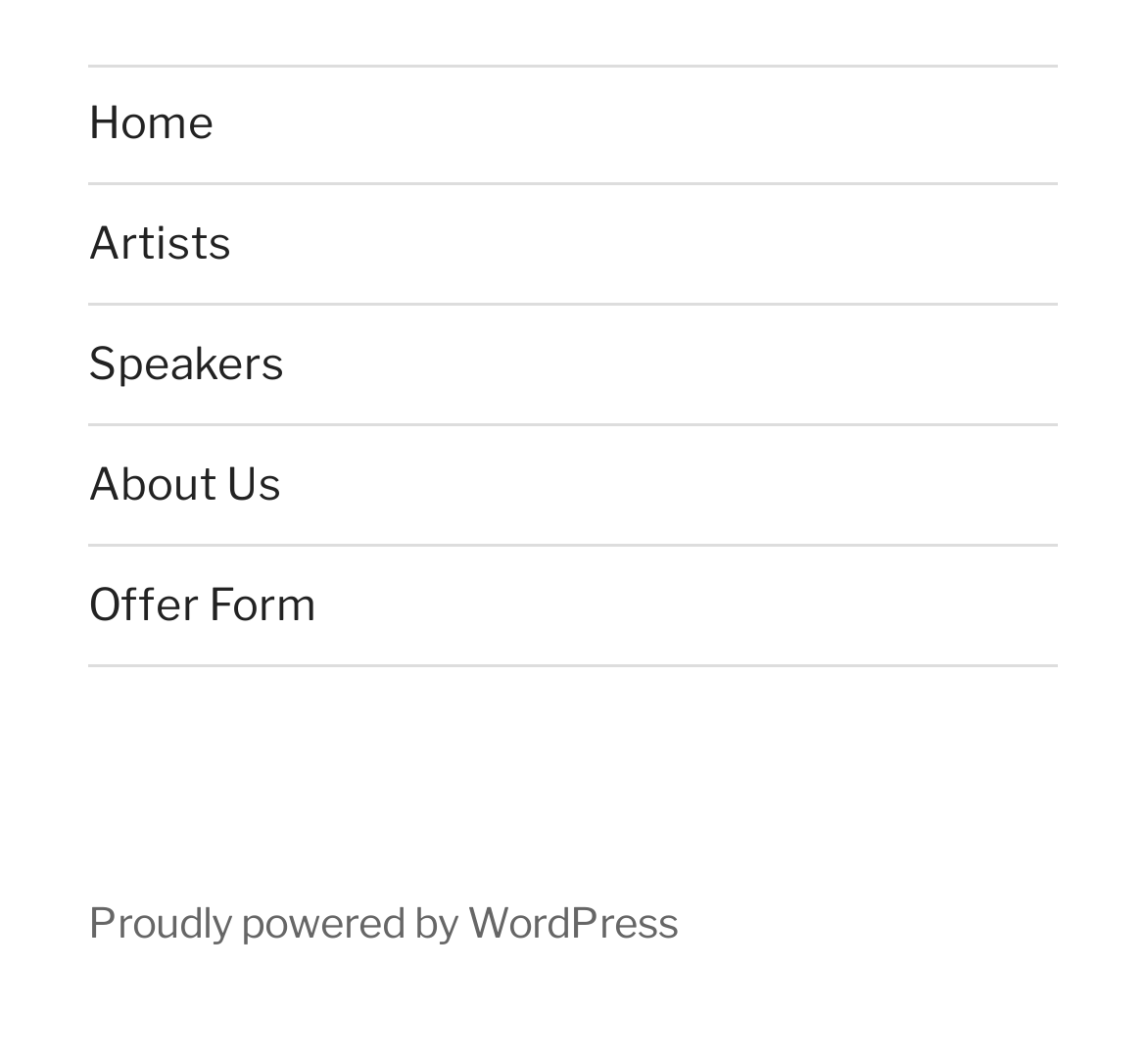What is the last link in the navigation menu?
Look at the image and respond with a one-word or short phrase answer.

Offer Form